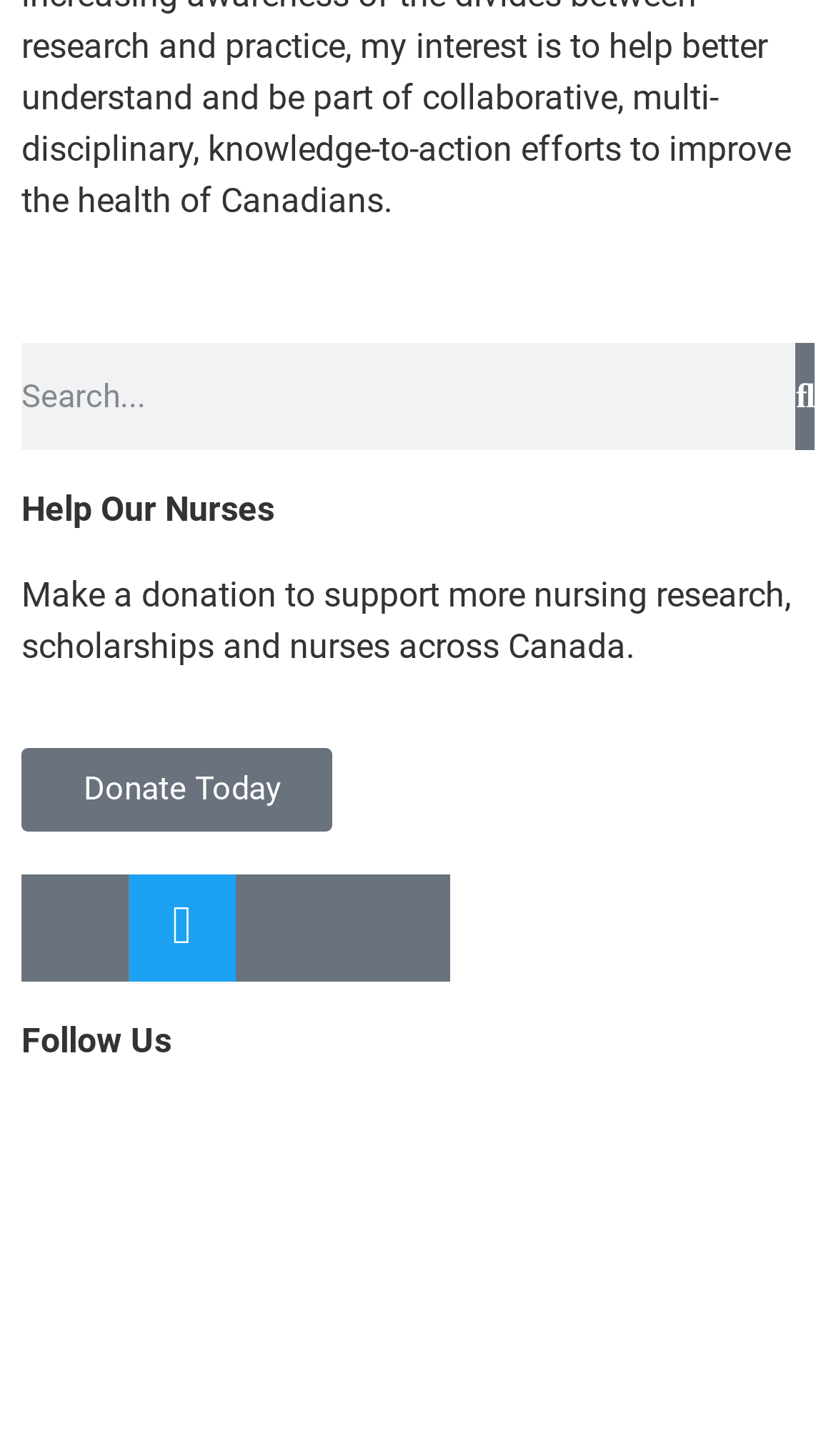What is the theme of the webpage?
Craft a detailed and extensive response to the question.

The theme of the webpage appears to be related to nursing, as the heading 'Help Our Nurses' and the description of supporting nursing research and scholarships suggest.